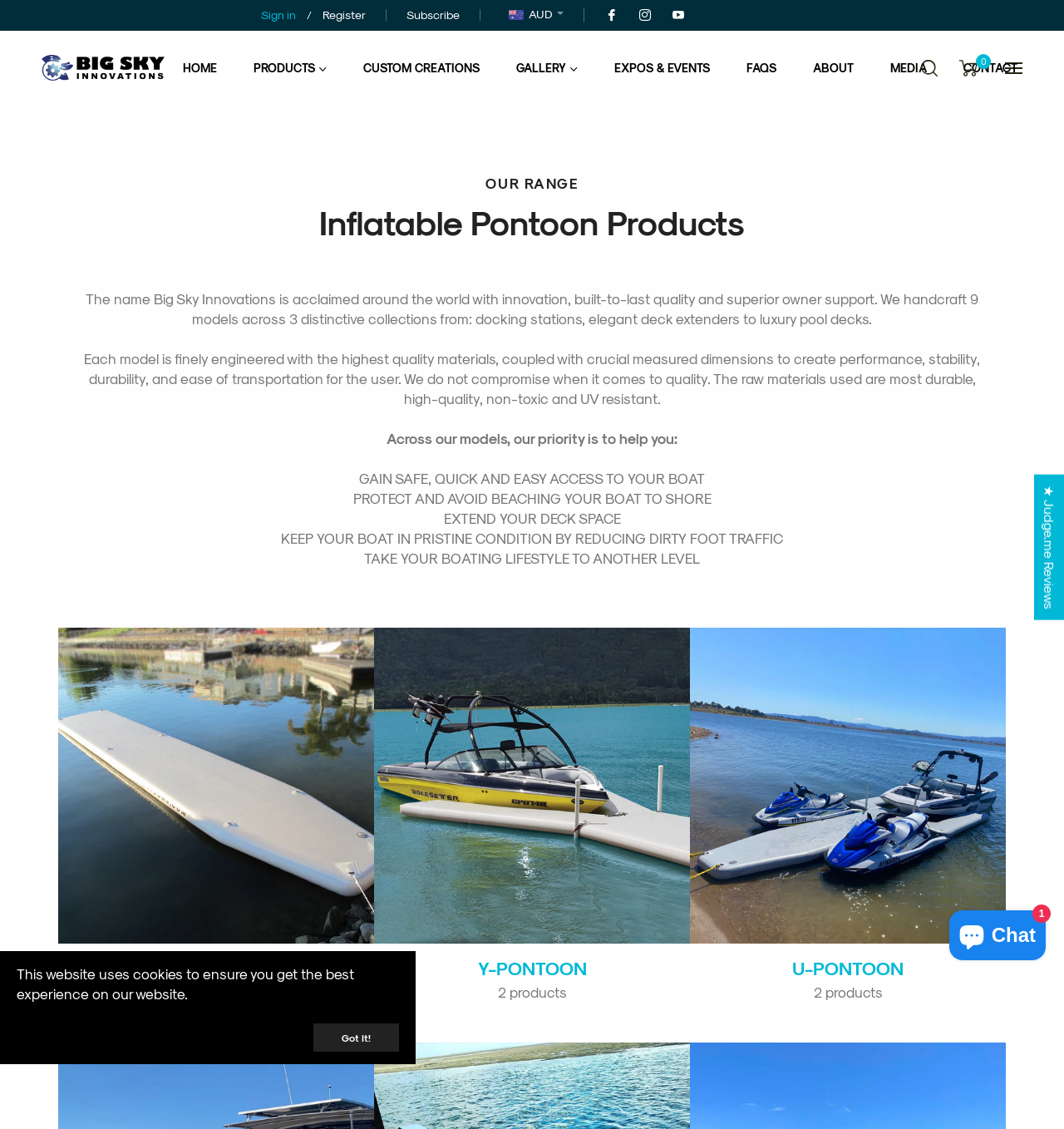Locate the bounding box coordinates of the clickable area needed to fulfill the instruction: "Explore the gallery".

[0.468, 0.027, 0.56, 0.093]